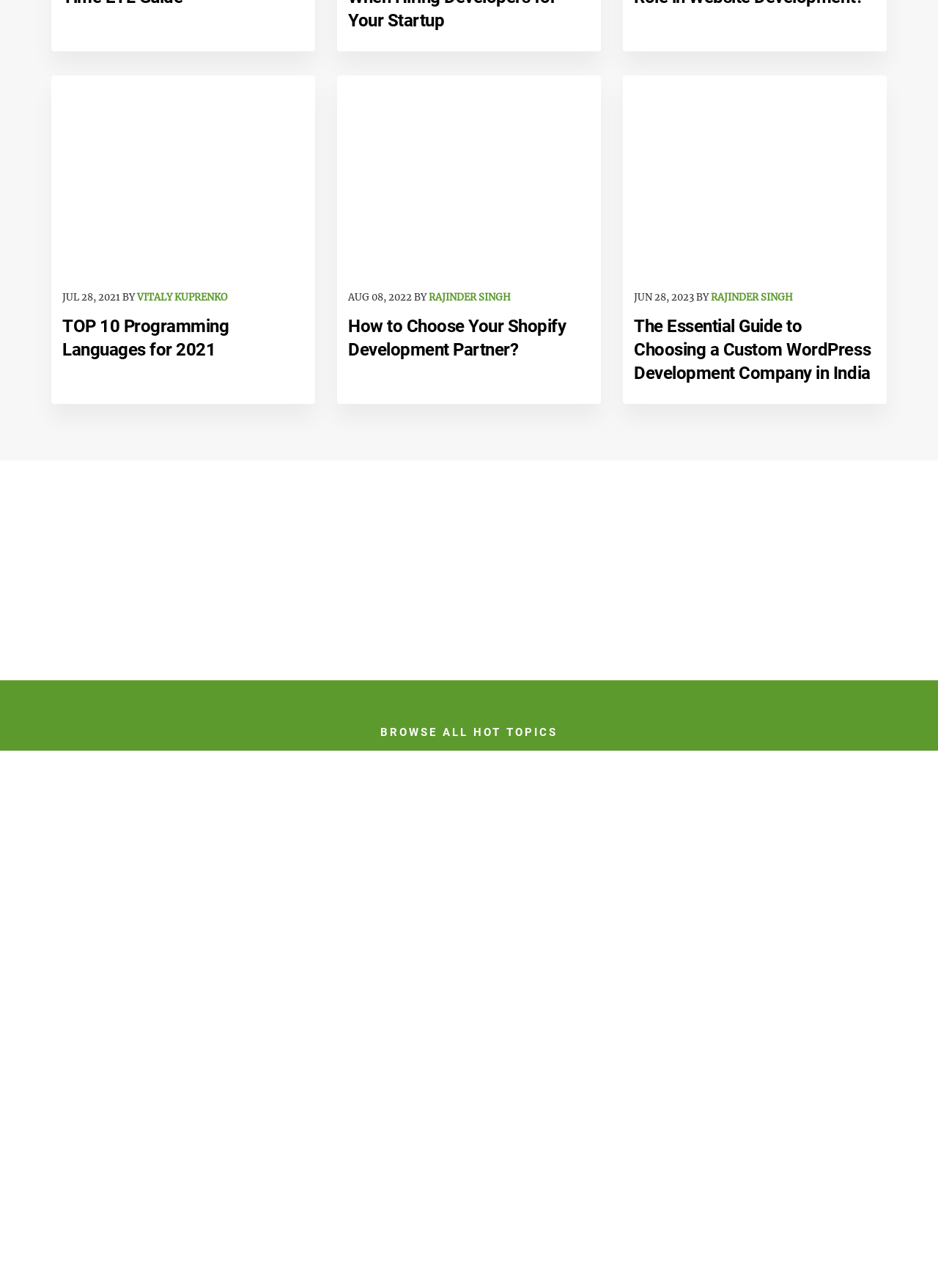Analyze the image and deliver a detailed answer to the question: What is the date of the second article?

I found the date by looking at the static text element with the text 'AUG 08, 2022 BY' inside the second article element.